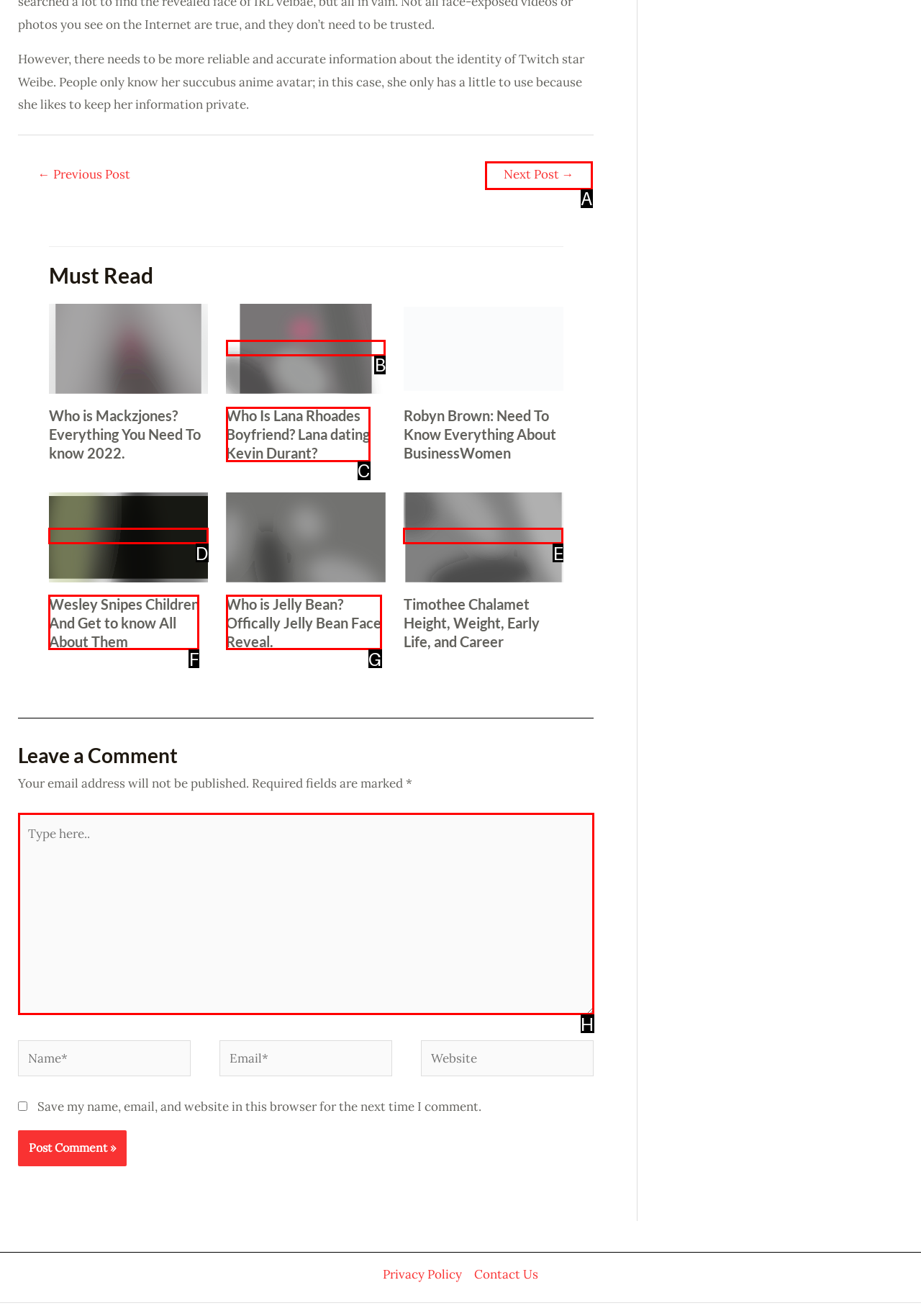Indicate which lettered UI element to click to fulfill the following task: Click on the 'Next Post →' link
Provide the letter of the correct option.

A